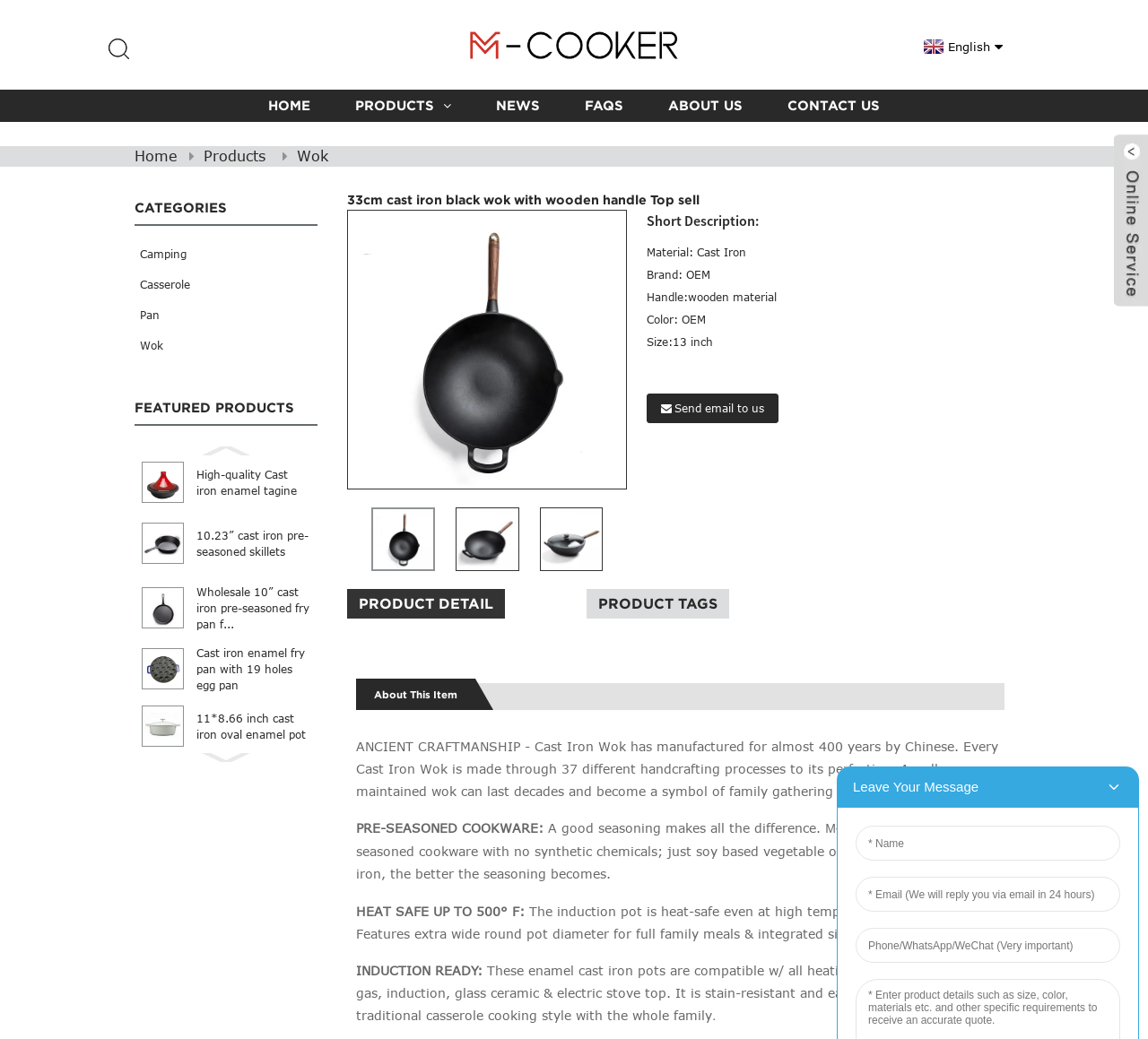Determine the bounding box coordinates of the clickable area required to perform the following instruction: "Explore the 'Wok' category". The coordinates should be represented as four float numbers between 0 and 1: [left, top, right, bottom].

[0.259, 0.142, 0.286, 0.158]